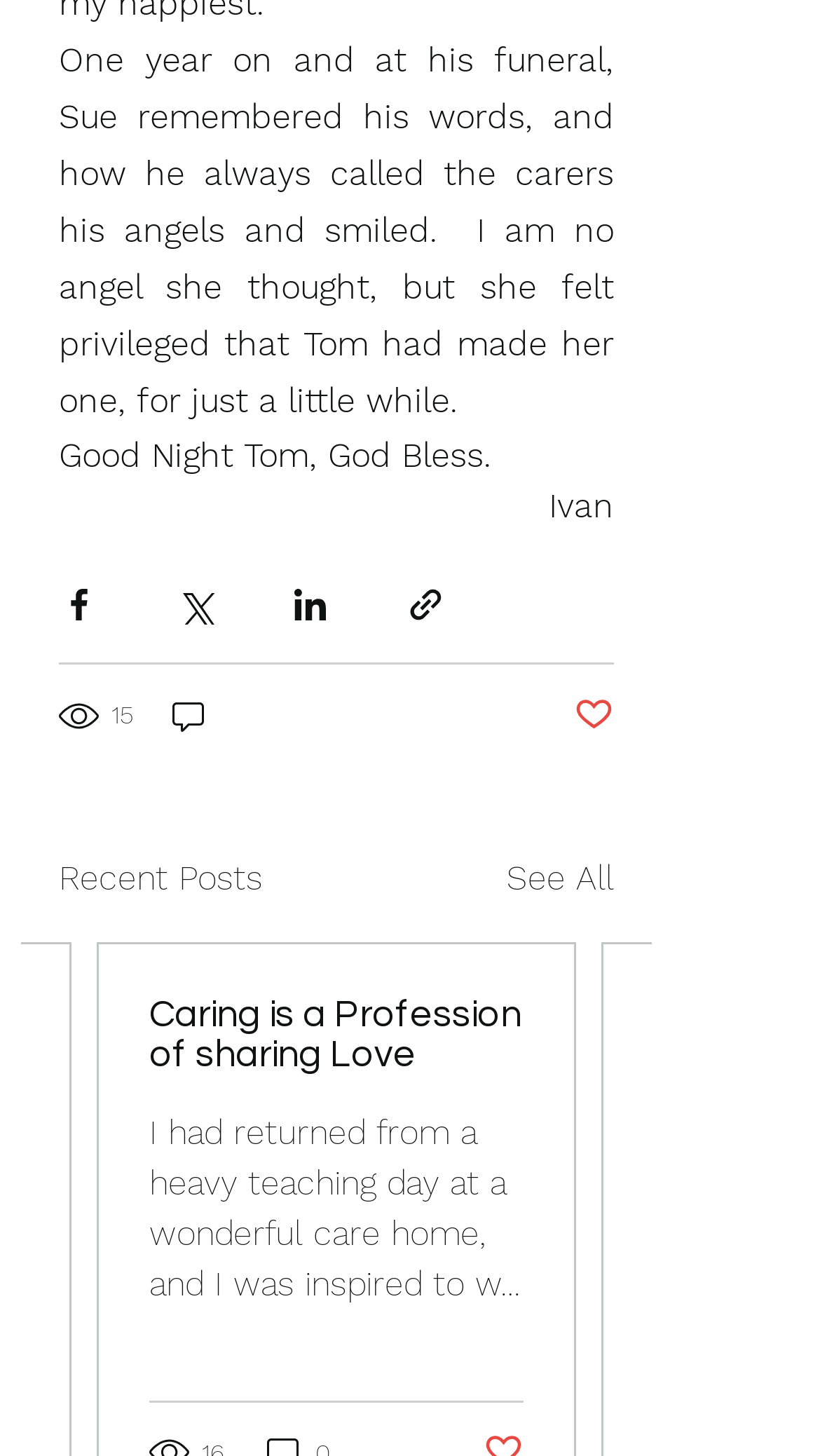Answer the question with a single word or phrase: 
What is the number of views for the current post?

15